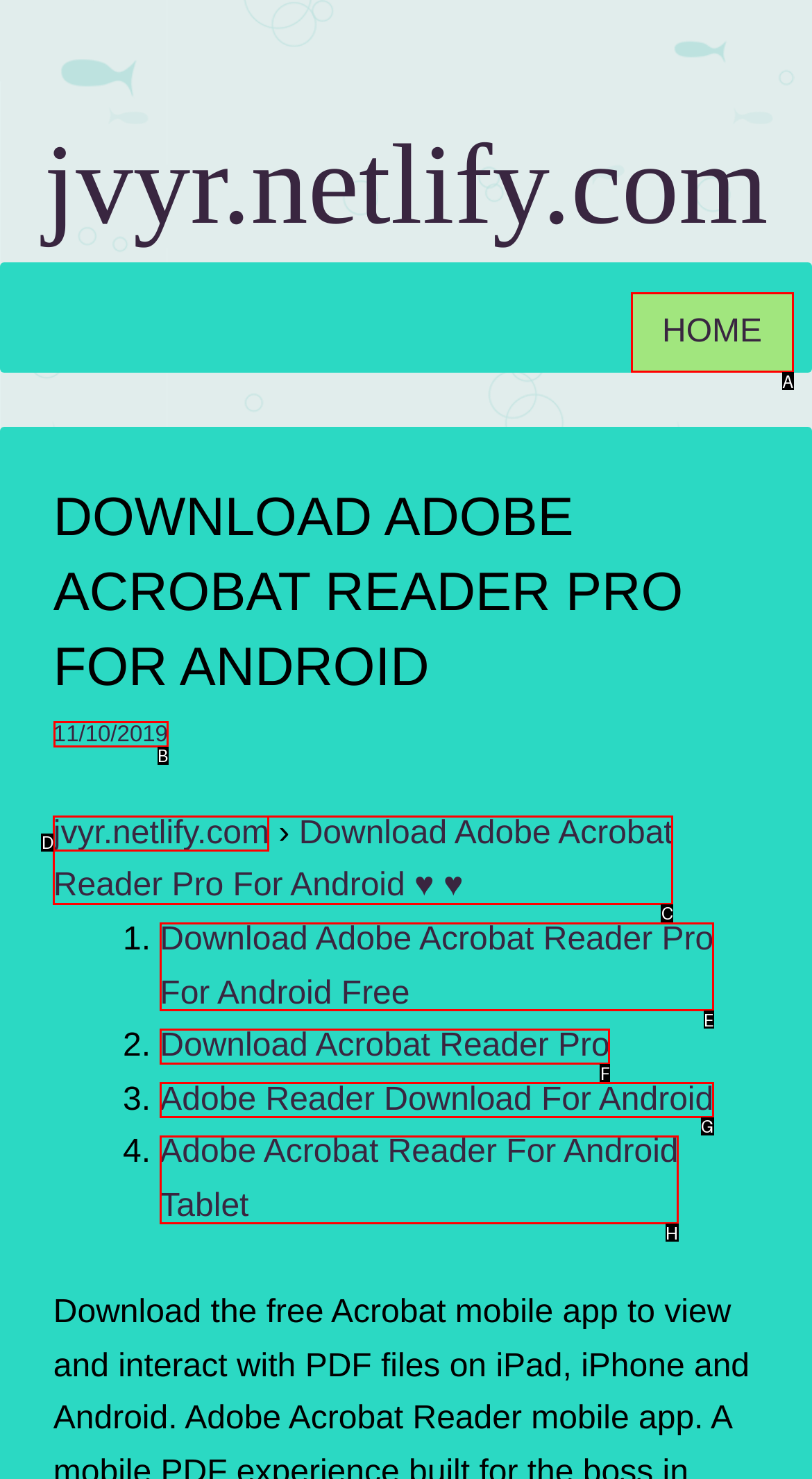Please identify the correct UI element to click for the task: check latest update Respond with the letter of the appropriate option.

B